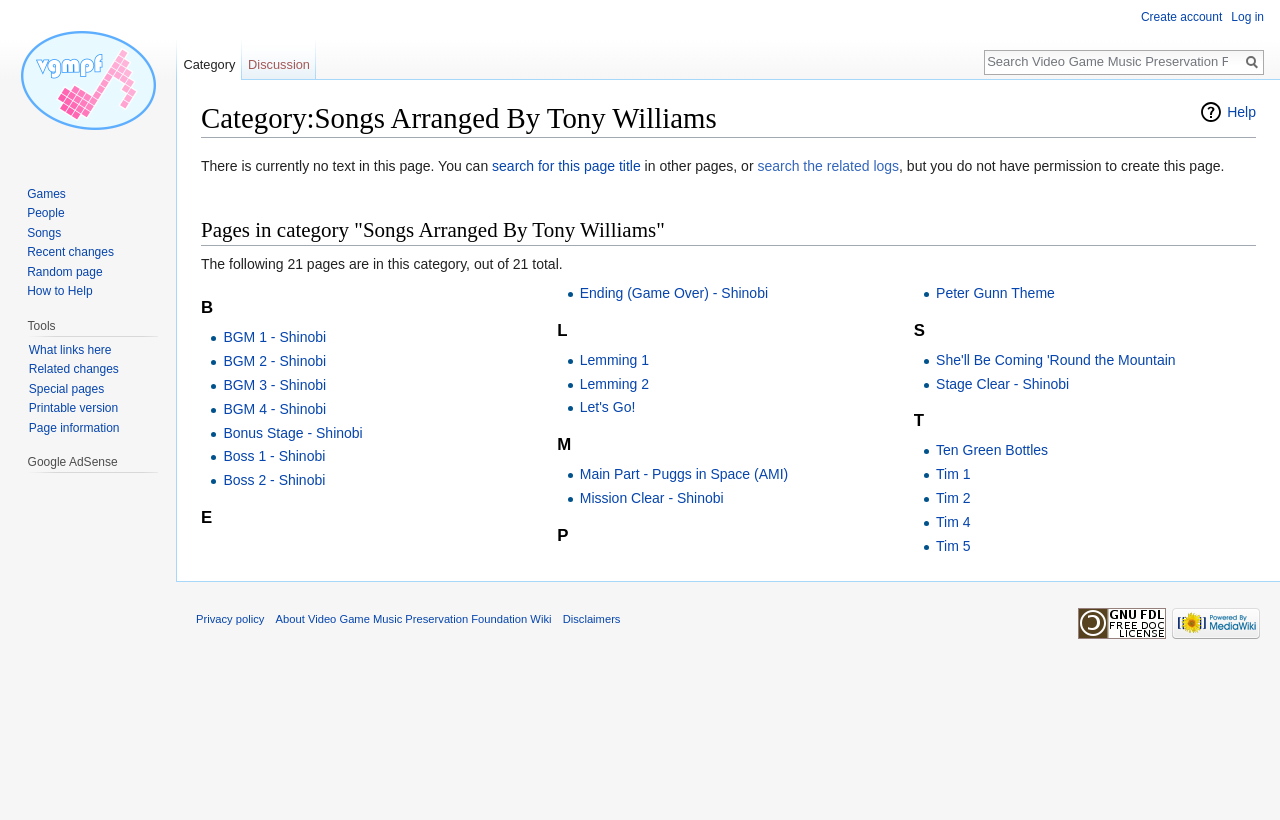Locate the bounding box coordinates of the element that should be clicked to execute the following instruction: "Create an account".

[0.891, 0.013, 0.955, 0.03]